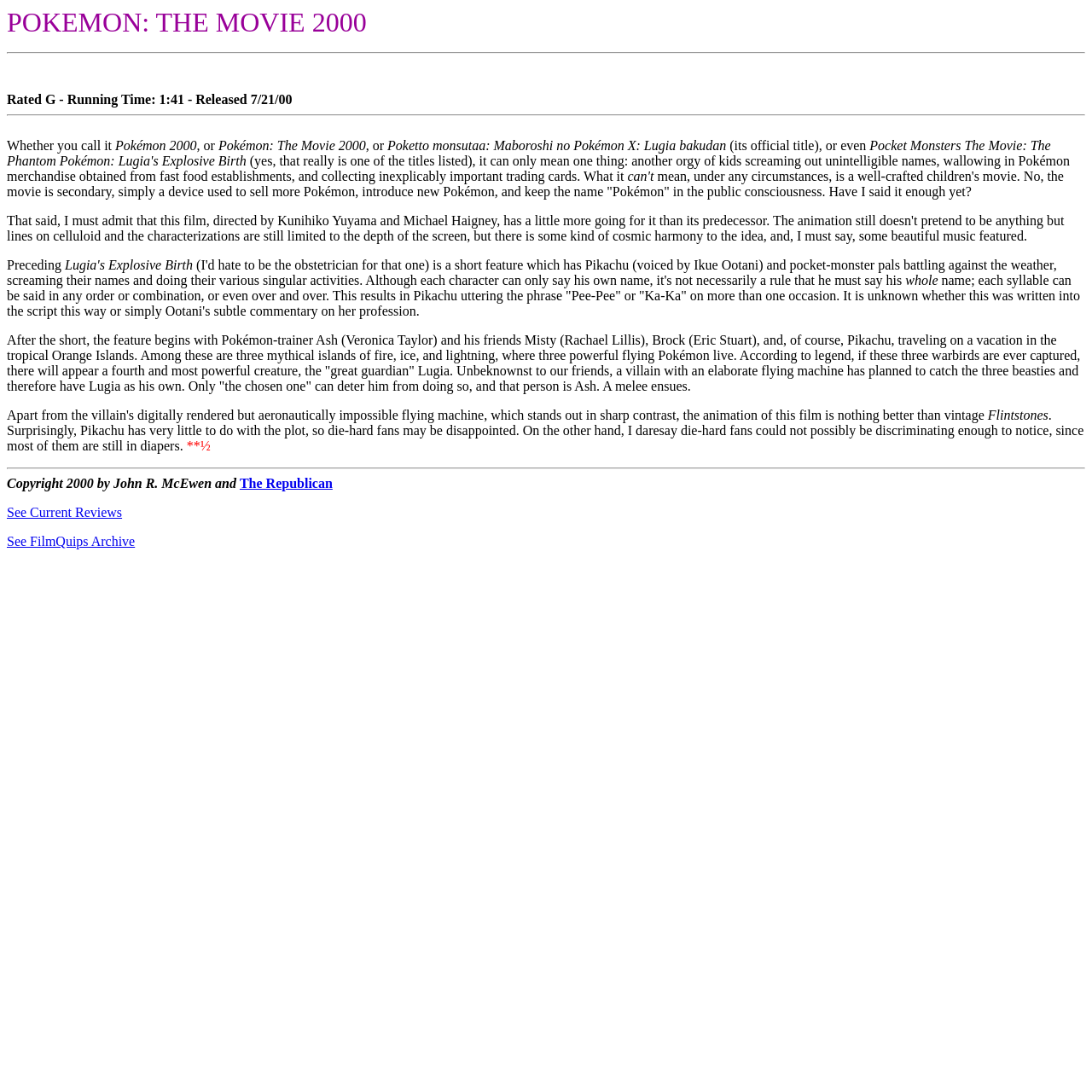Find the UI element described as: "See FilmQuips Archive" and predict its bounding box coordinates. Ensure the coordinates are four float numbers between 0 and 1, [left, top, right, bottom].

[0.006, 0.489, 0.124, 0.502]